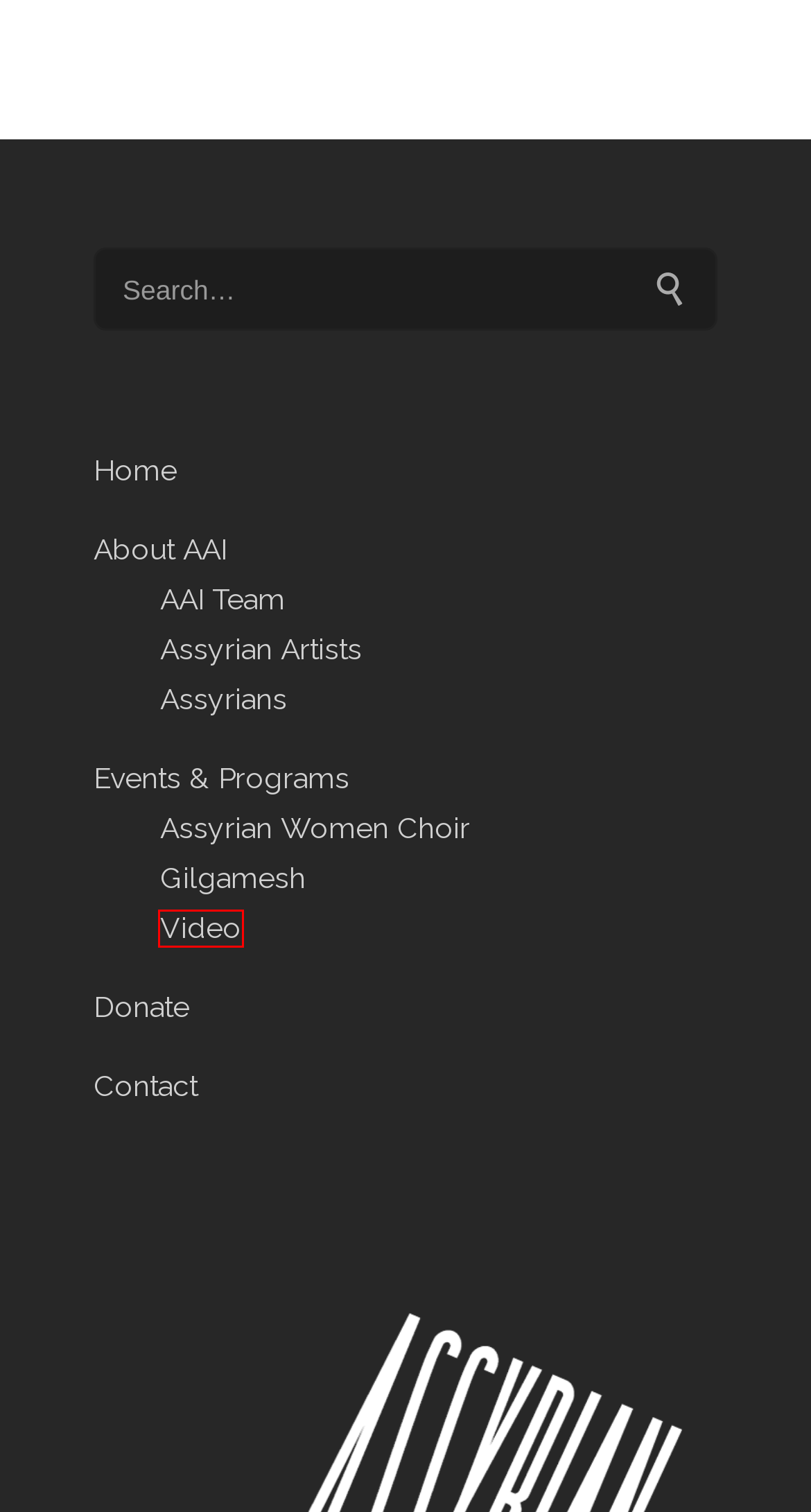You have a screenshot of a webpage with a red bounding box around an element. Choose the best matching webpage description that would appear after clicking the highlighted element. Here are the candidates:
A. Events & Programs – Assyrian Arts Institute
B. Assyrian Artists – Assyrian Arts Institute
C. Gilgamesh – Assyrian Arts Institute
D. About AAI – Assyrian Arts Institute
E. Assyrians – Assyrian Arts Institute
F. Donate – Assyrian Arts Institute
G. Assyrian Arts Institute – AAI
H. Contact – Assyrian Arts Institute

A